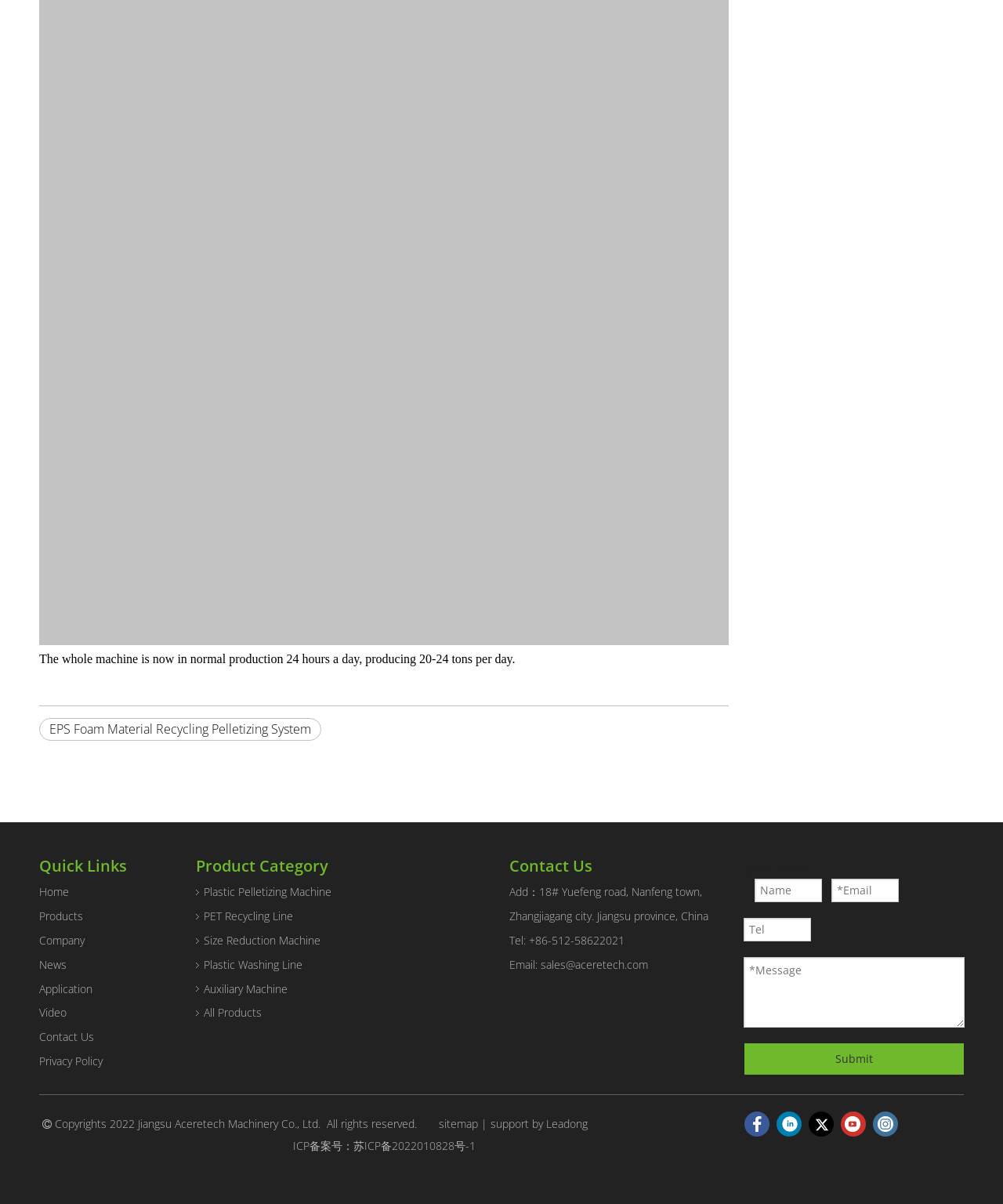What is the daily production capacity of the machine?
Based on the visual details in the image, please answer the question thoroughly.

The answer can be found in the StaticText element with the text 'The whole machine is now in normal production 24 hours a day, producing 20-24 tons per day.'